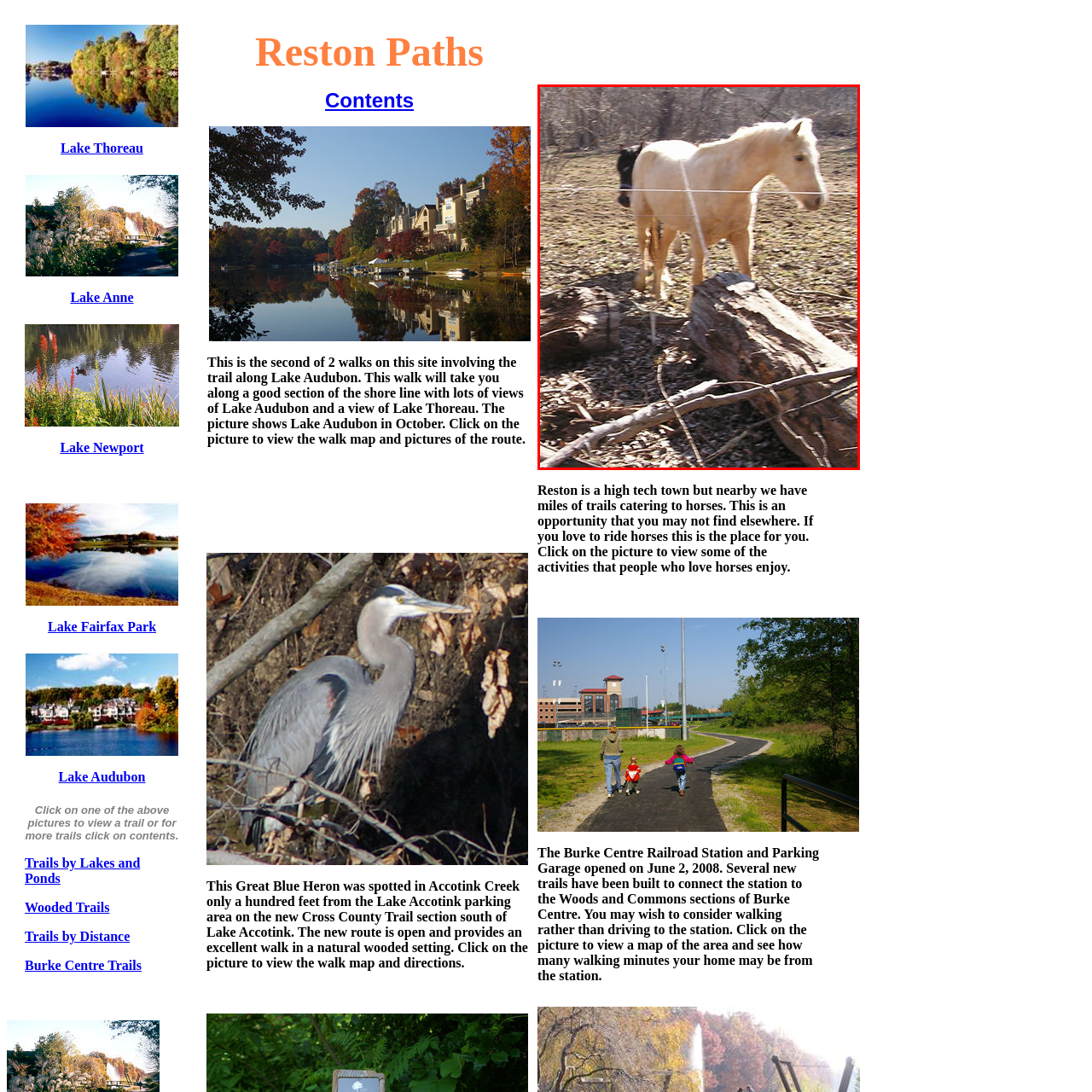Explain in detail what is depicted in the image within the red-bordered box.

The image features two horses standing amidst a natural setting. The foreground captures a light-colored horse, possibly a Palomino, with a soft mane, gazing curiously into the distance. Behind it, a darker horse is partially obscured, blending into the surrounding environment. They are surrounded by fallen logs and twigs, suggesting a rustic landscape. This tranquil scene reflects a peaceful moment in nature, highlighting the bond between the horses as they stand together in a serene, wooded area. The setting is indicative of the trails and natural beauty found in regions like Reston, known for providing opportunities for horseback riding and enjoying the outdoors.